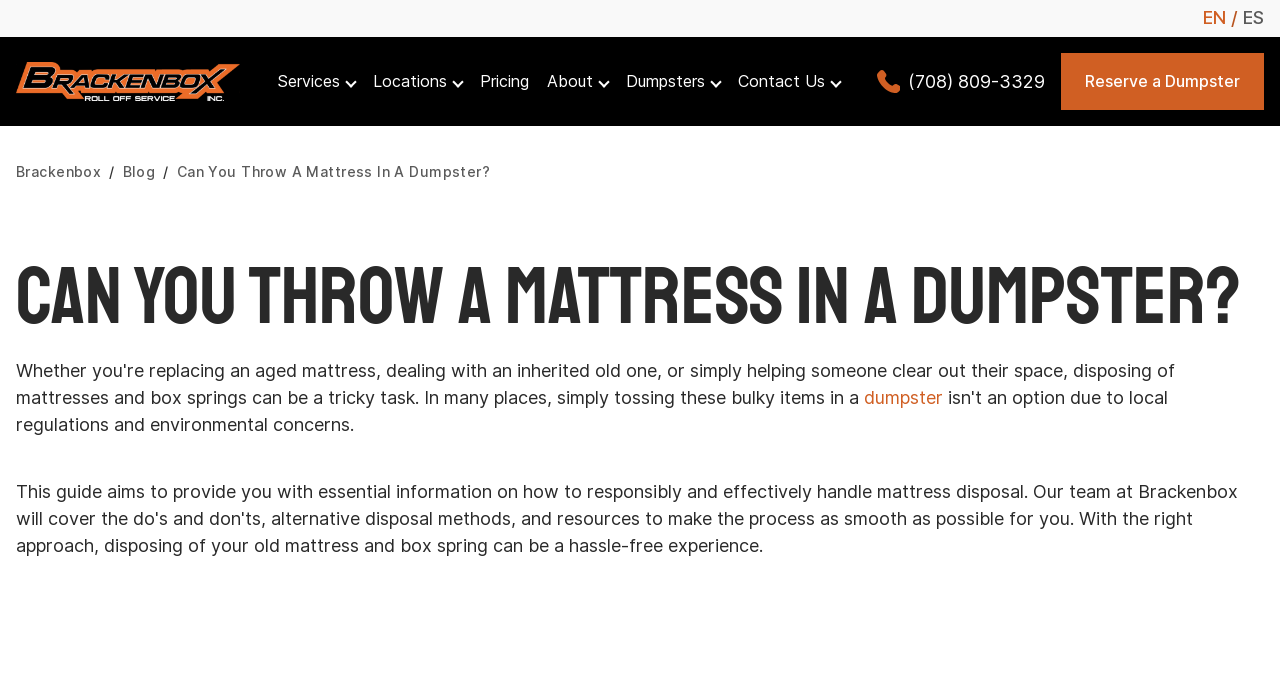Locate the bounding box coordinates of the element to click to perform the following action: 'Learn about services'. The coordinates should be given as four float values between 0 and 1, in the form of [left, top, right, bottom].

[0.216, 0.102, 0.265, 0.131]